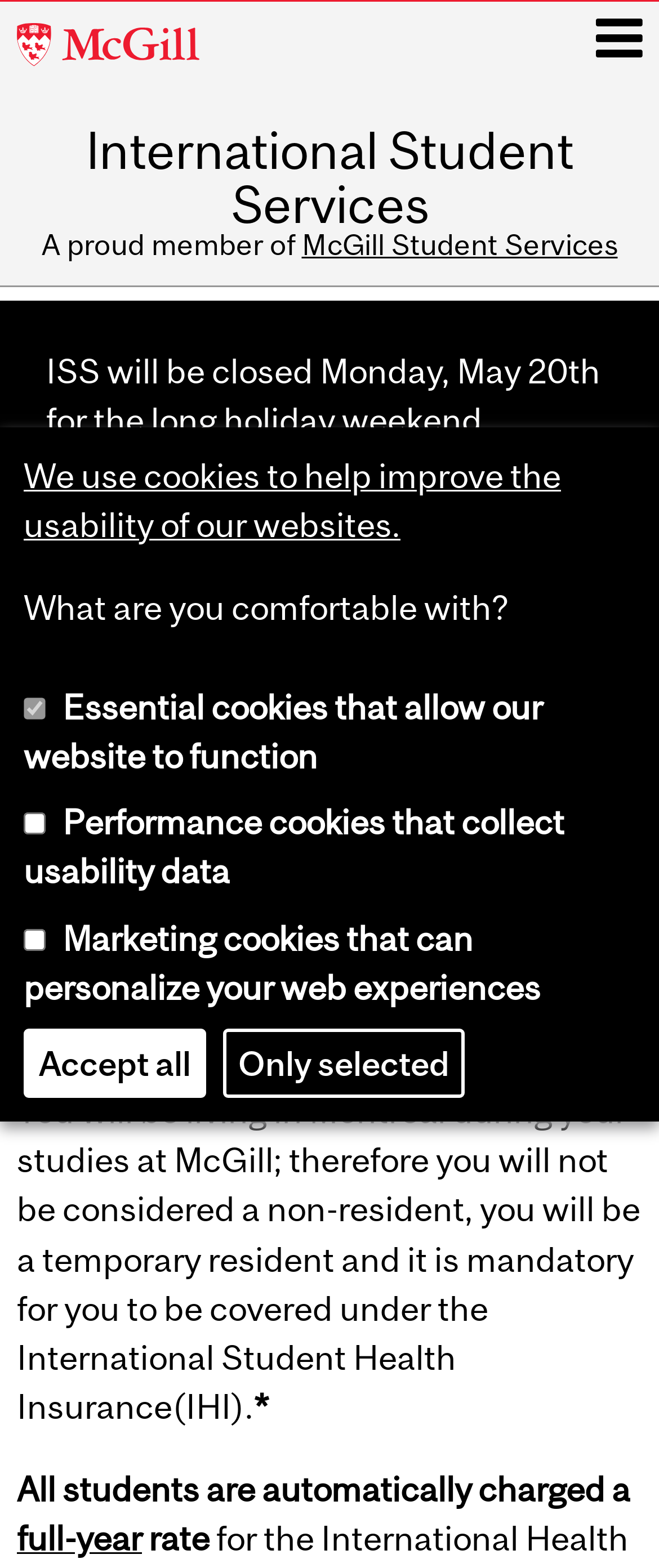Using the format (top-left x, top-left y, bottom-right x, bottom-right y), and given the element description, identify the bounding box coordinates within the screenshot: International Student Services

[0.0, 0.078, 1.0, 0.147]